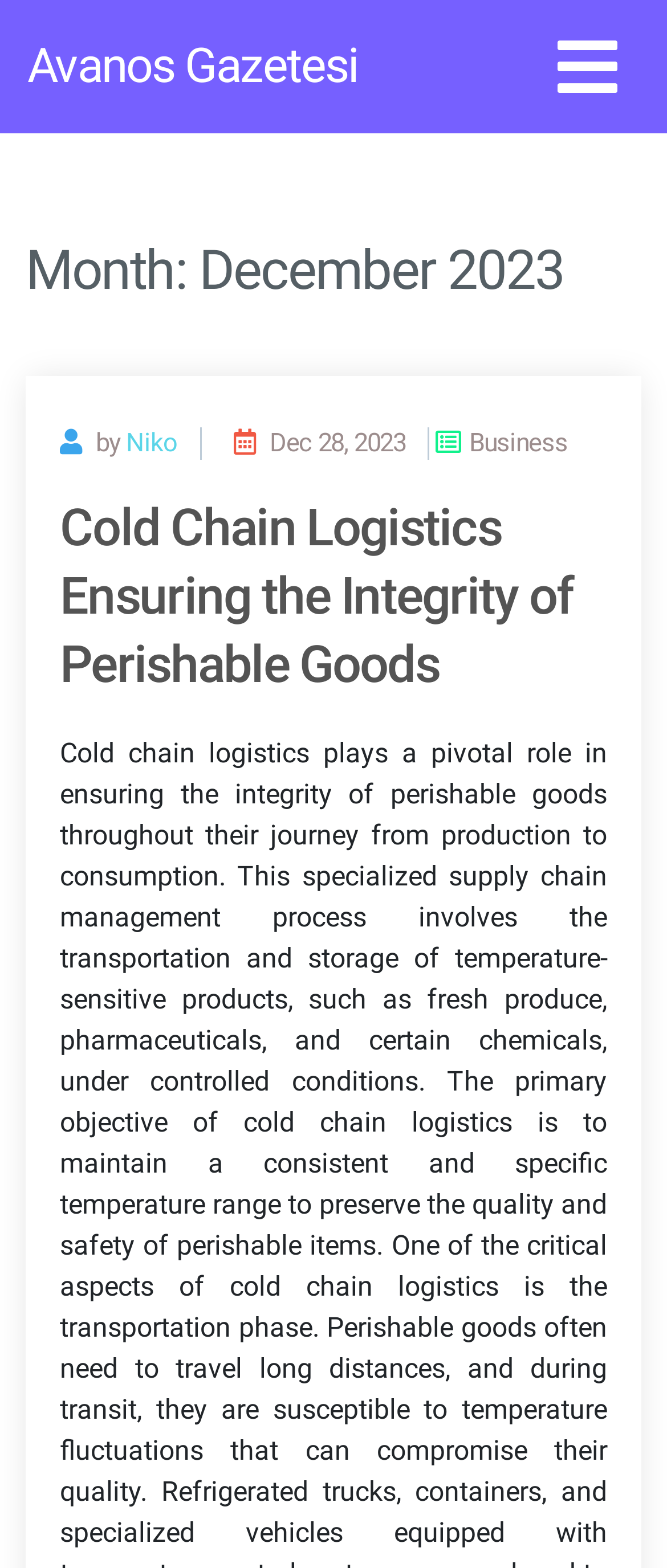Answer the question with a single word or phrase: 
How many headings are there on the webpage?

4